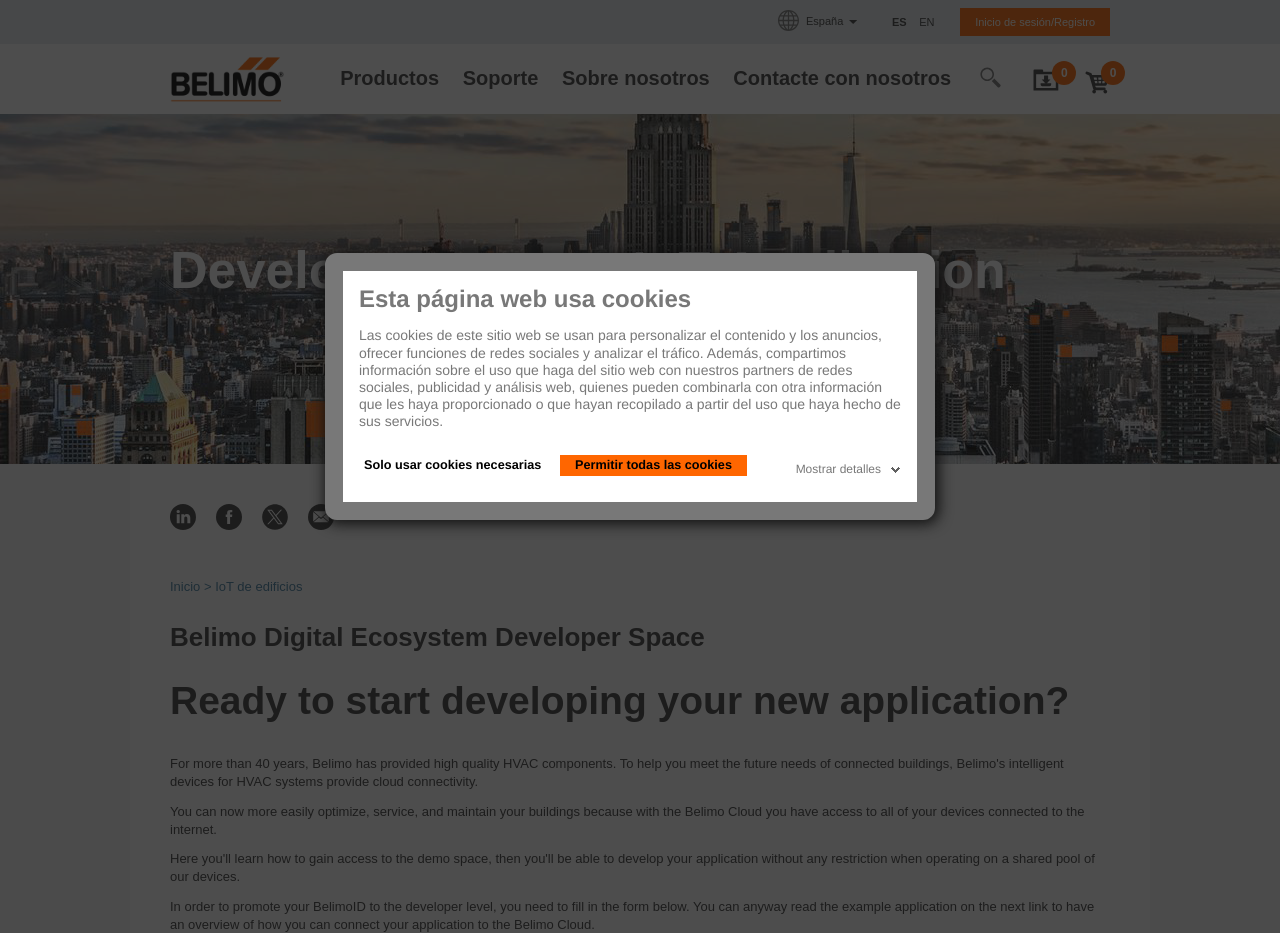Answer the question in one word or a short phrase:
What is the purpose of the Belimo Cloud?

Optimize, service, and maintain buildings